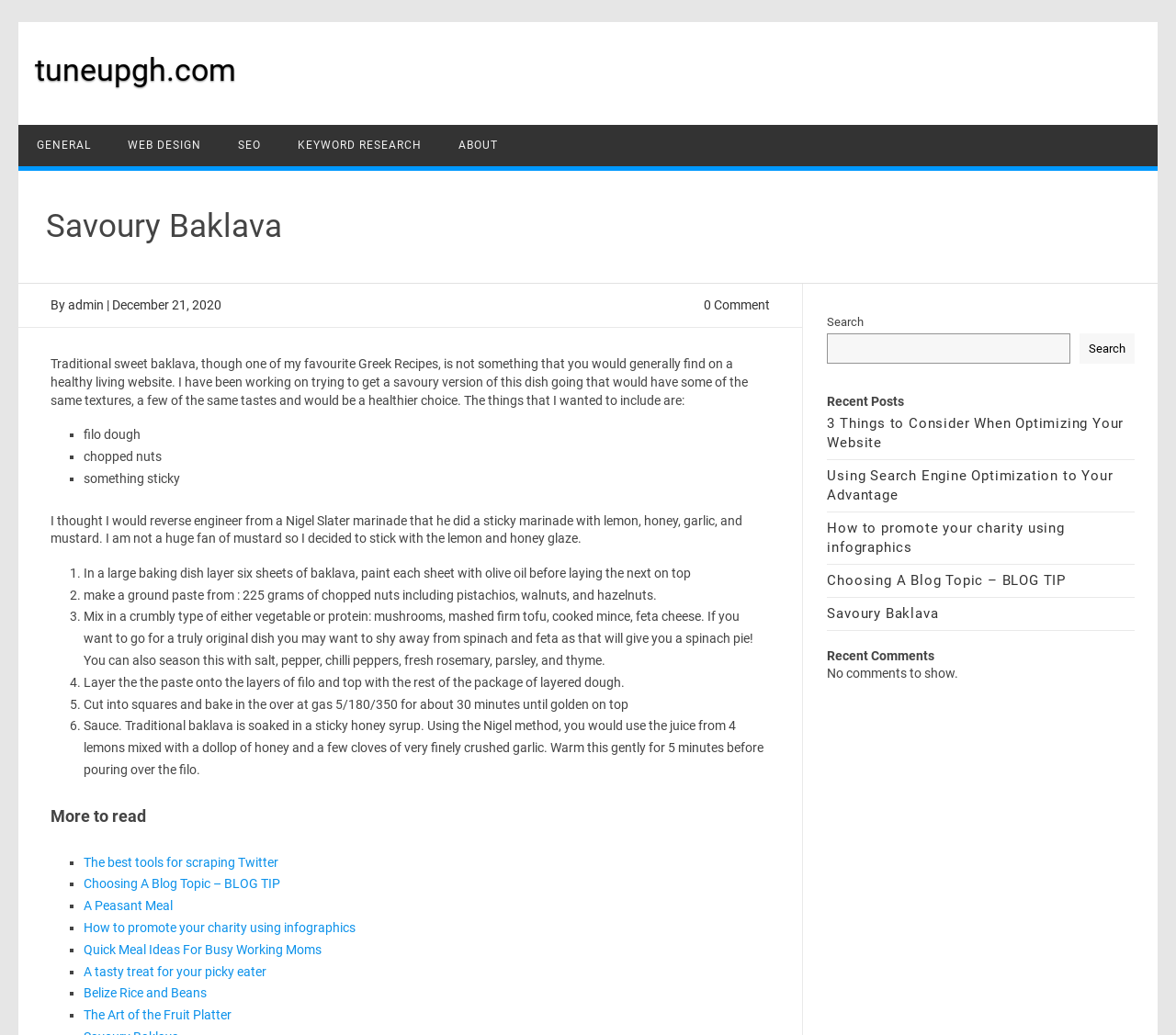Determine the bounding box coordinates for the HTML element described here: "Home".

None